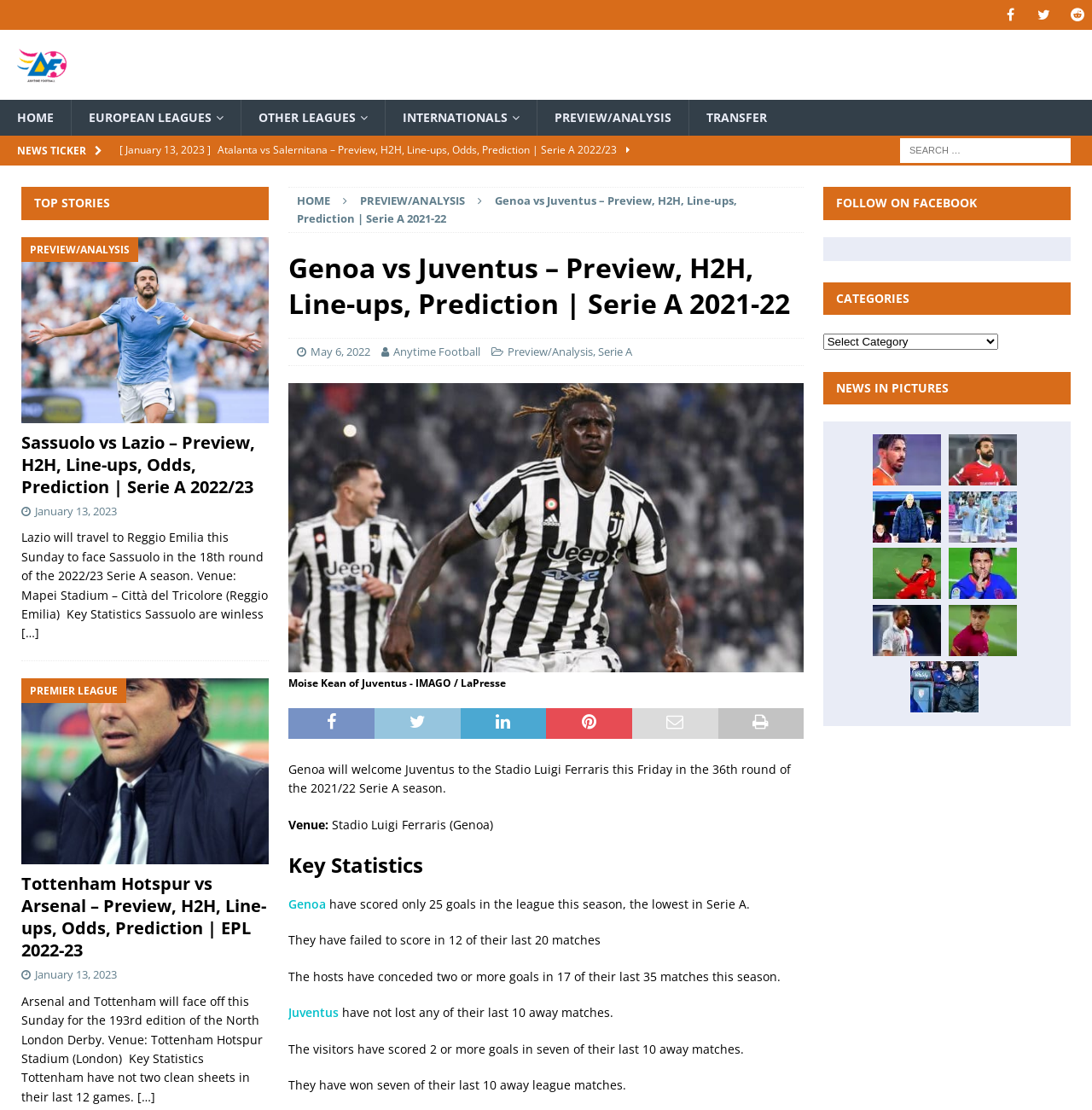Predict the bounding box of the UI element that fits this description: "January 13, 2023".

[0.032, 0.871, 0.107, 0.885]